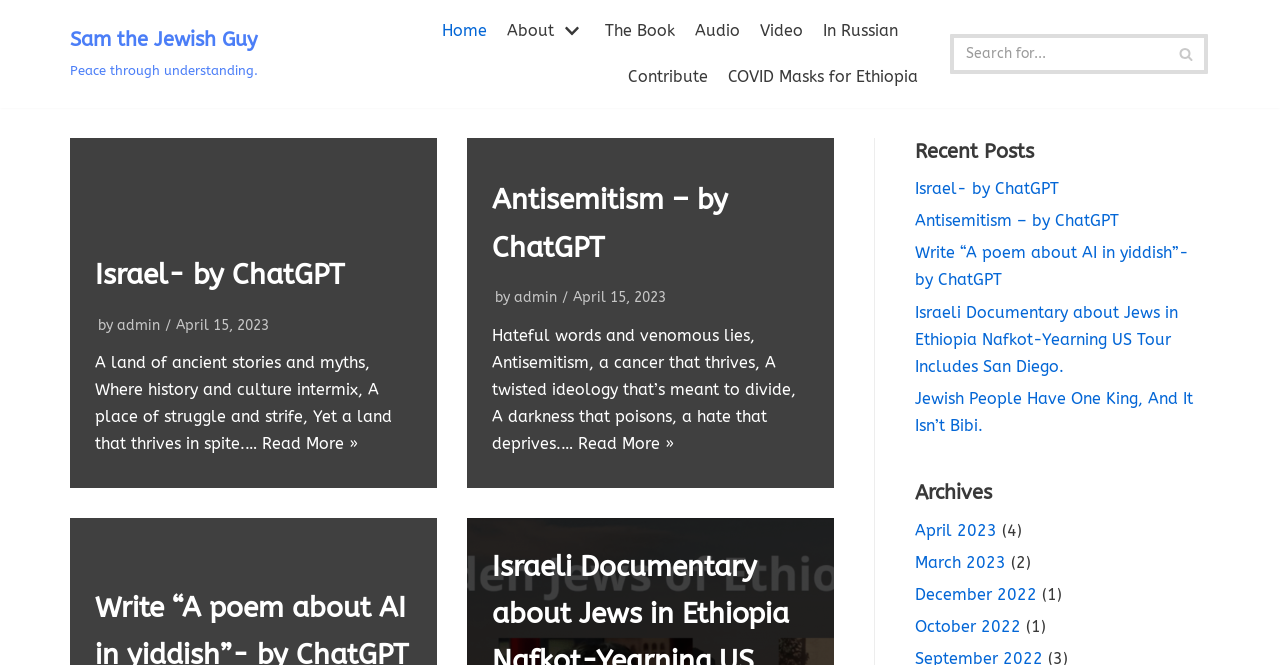Determine the bounding box coordinates of the target area to click to execute the following instruction: "Click the 'Home' link."

[0.345, 0.027, 0.38, 0.066]